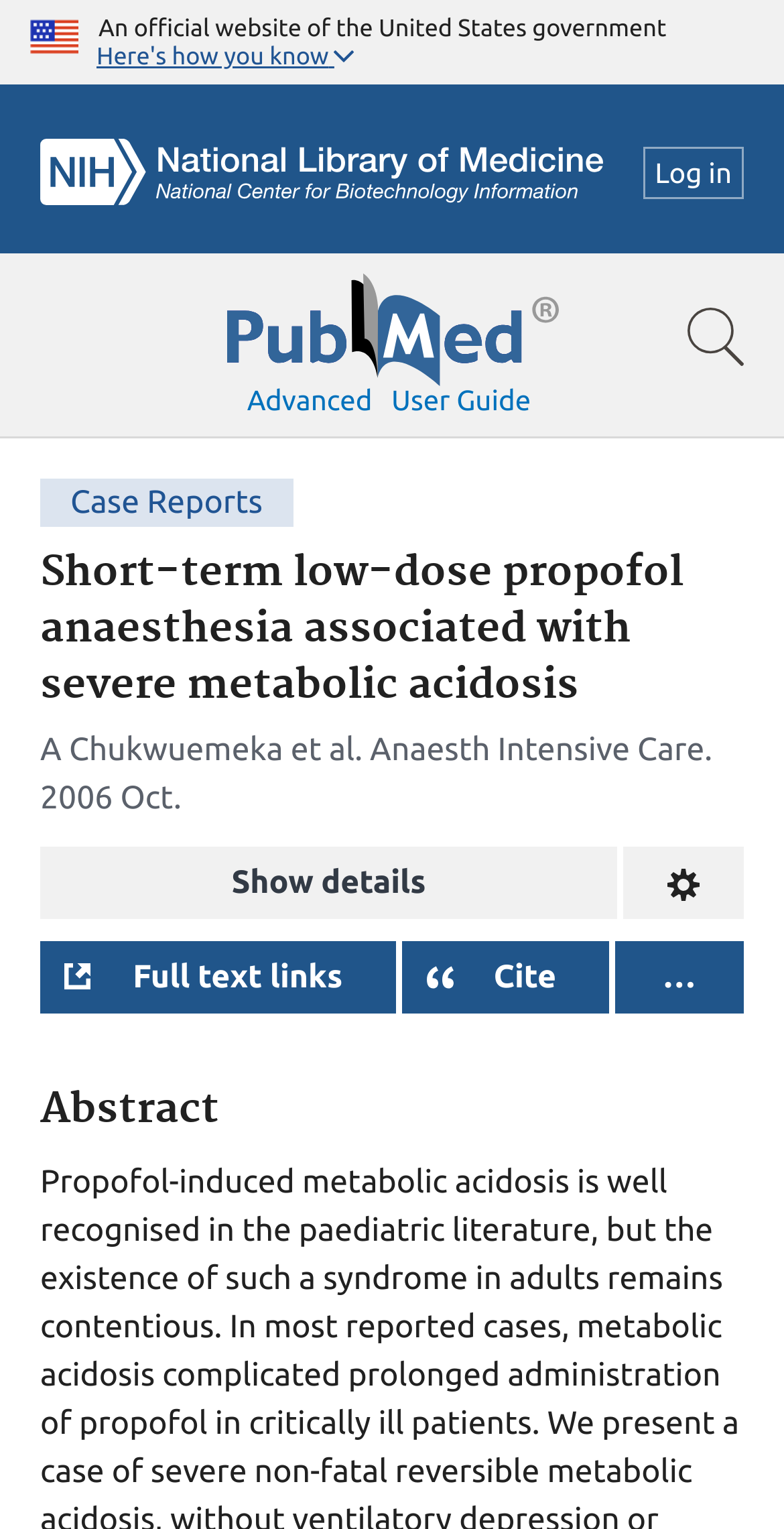Please analyze the image and give a detailed answer to the question:
What is the name of the logo in the top-left corner?

I examined the top-left corner of the webpage and found an image with the text 'NCBI Logo' which is likely the logo of the National Center for Biotechnology Information.